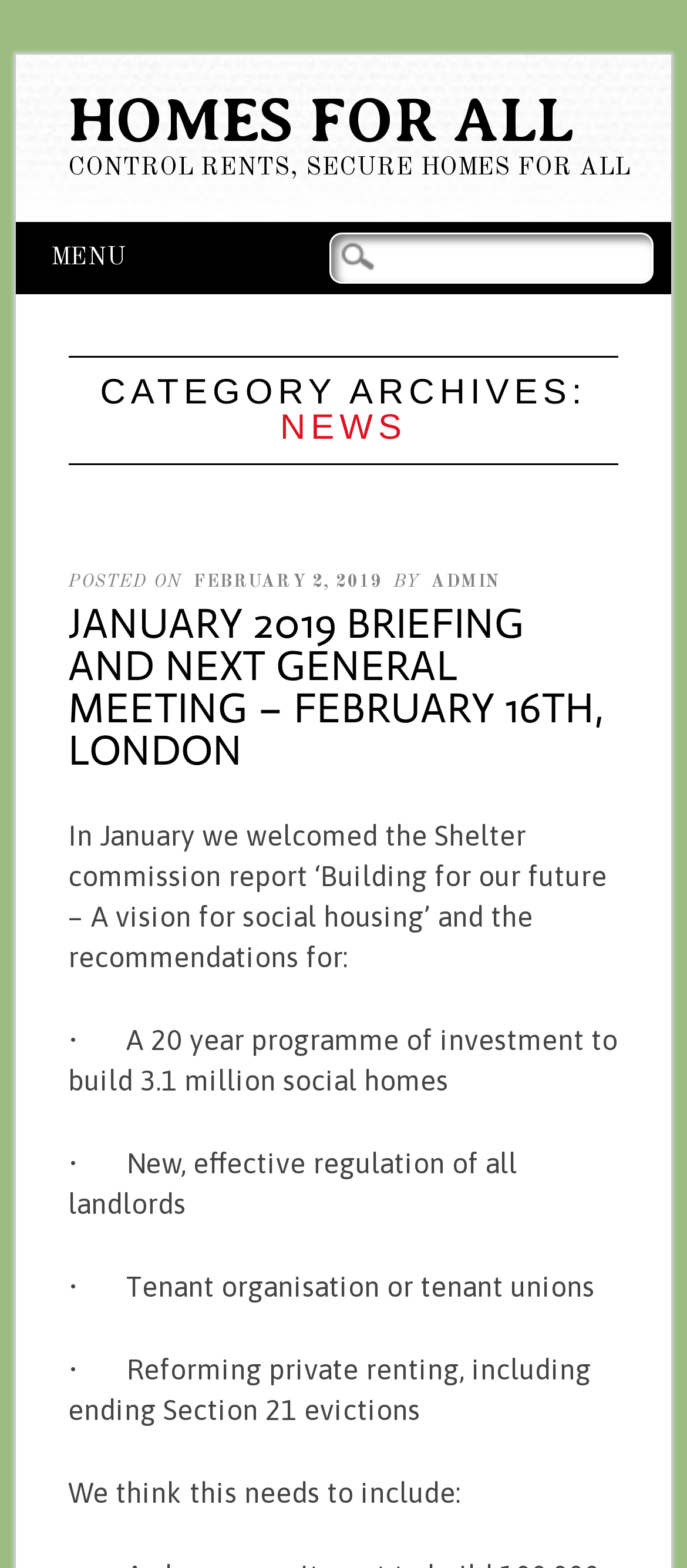Respond to the following question using a concise word or phrase: 
What is the category of archives?

NEWS